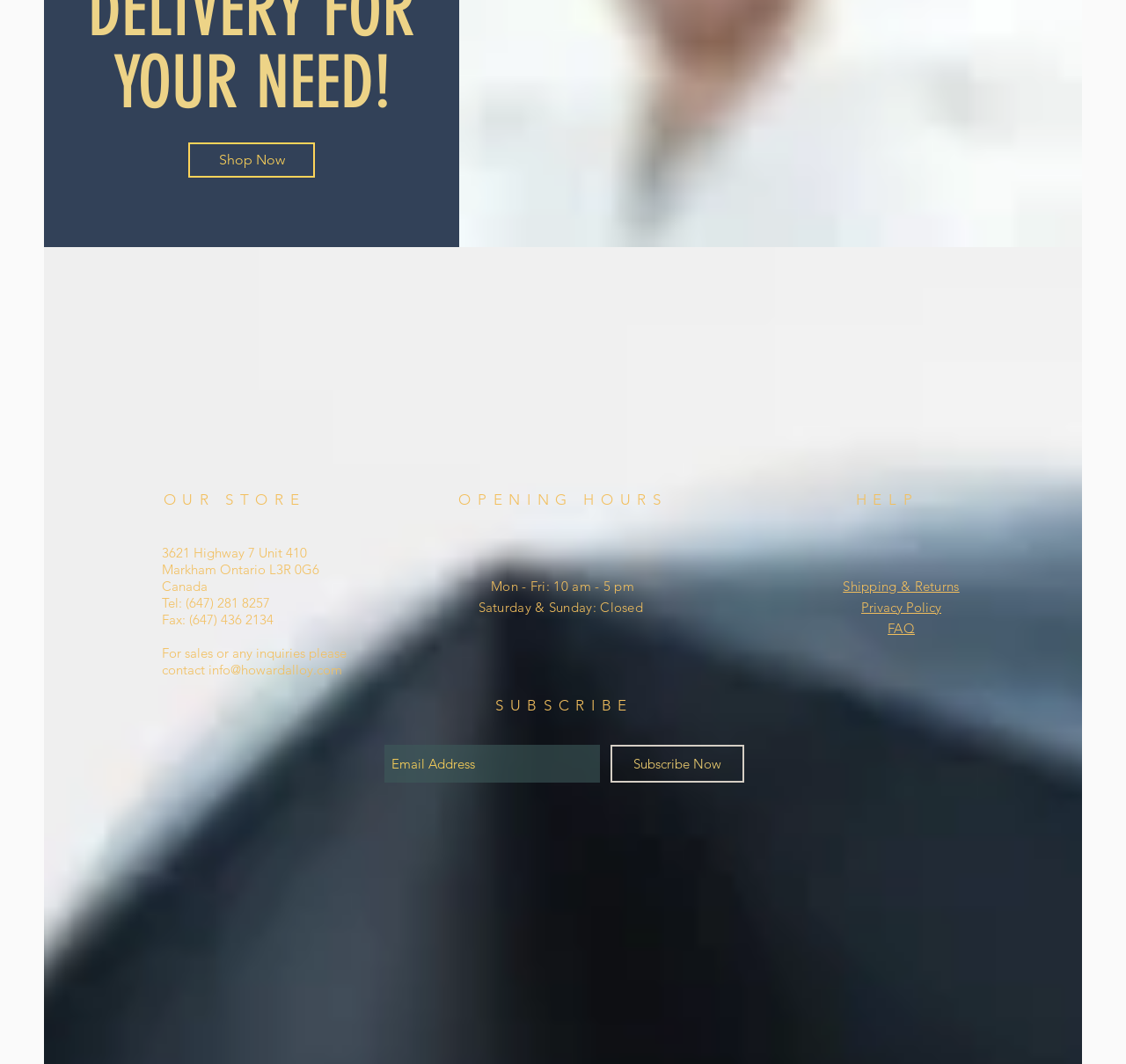Highlight the bounding box coordinates of the element that should be clicked to carry out the following instruction: "Contact us via email". The coordinates must be given as four float numbers ranging from 0 to 1, i.e., [left, top, right, bottom].

[0.185, 0.621, 0.304, 0.637]